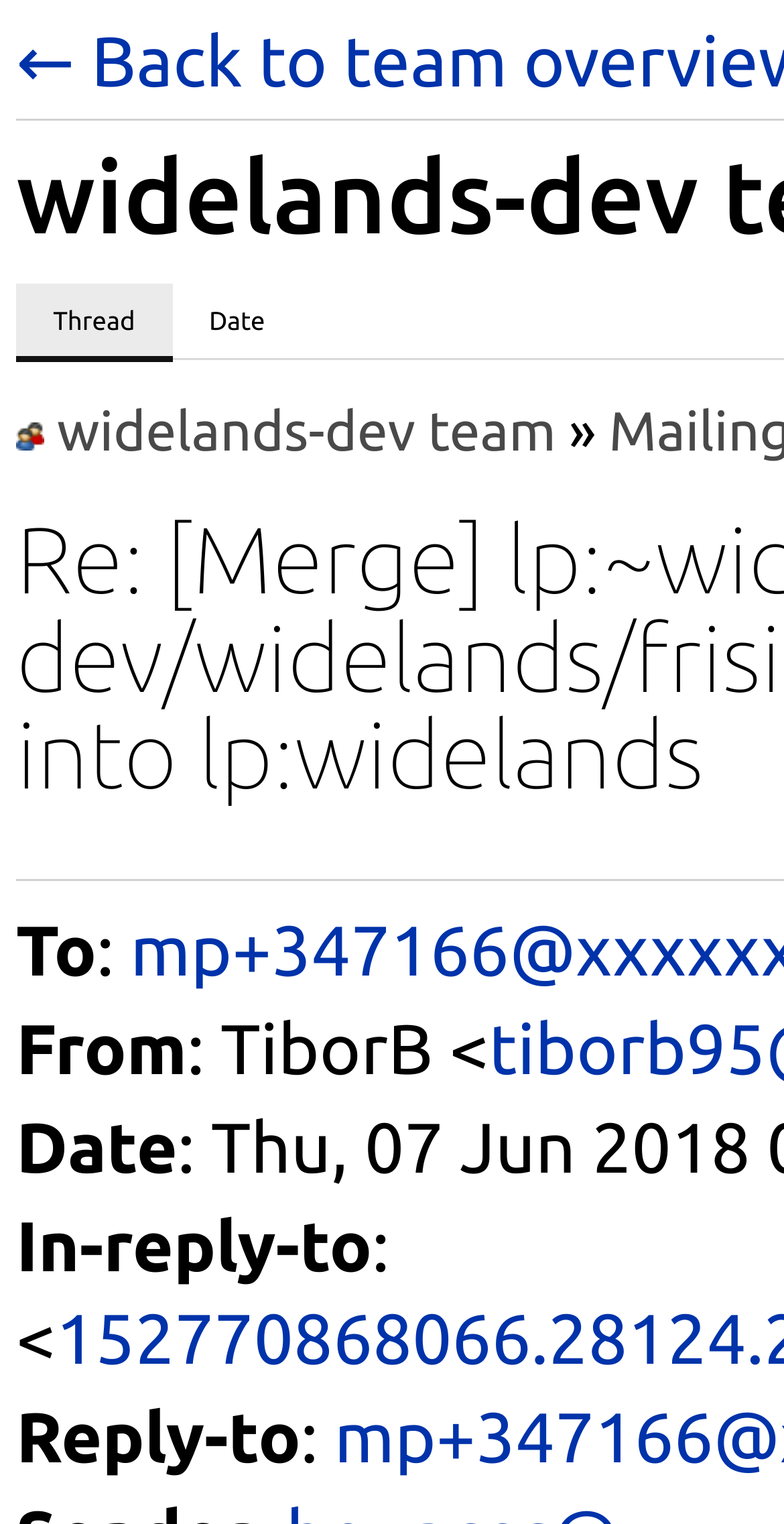How many fields are displayed for the message?
Please provide a comprehensive and detailed answer to the question.

I found the answer by looking at the static text elements, which include 'To', 'From', 'Date', 'In-reply-to', and 'Reply-to', indicating that there are six fields displayed for the message.